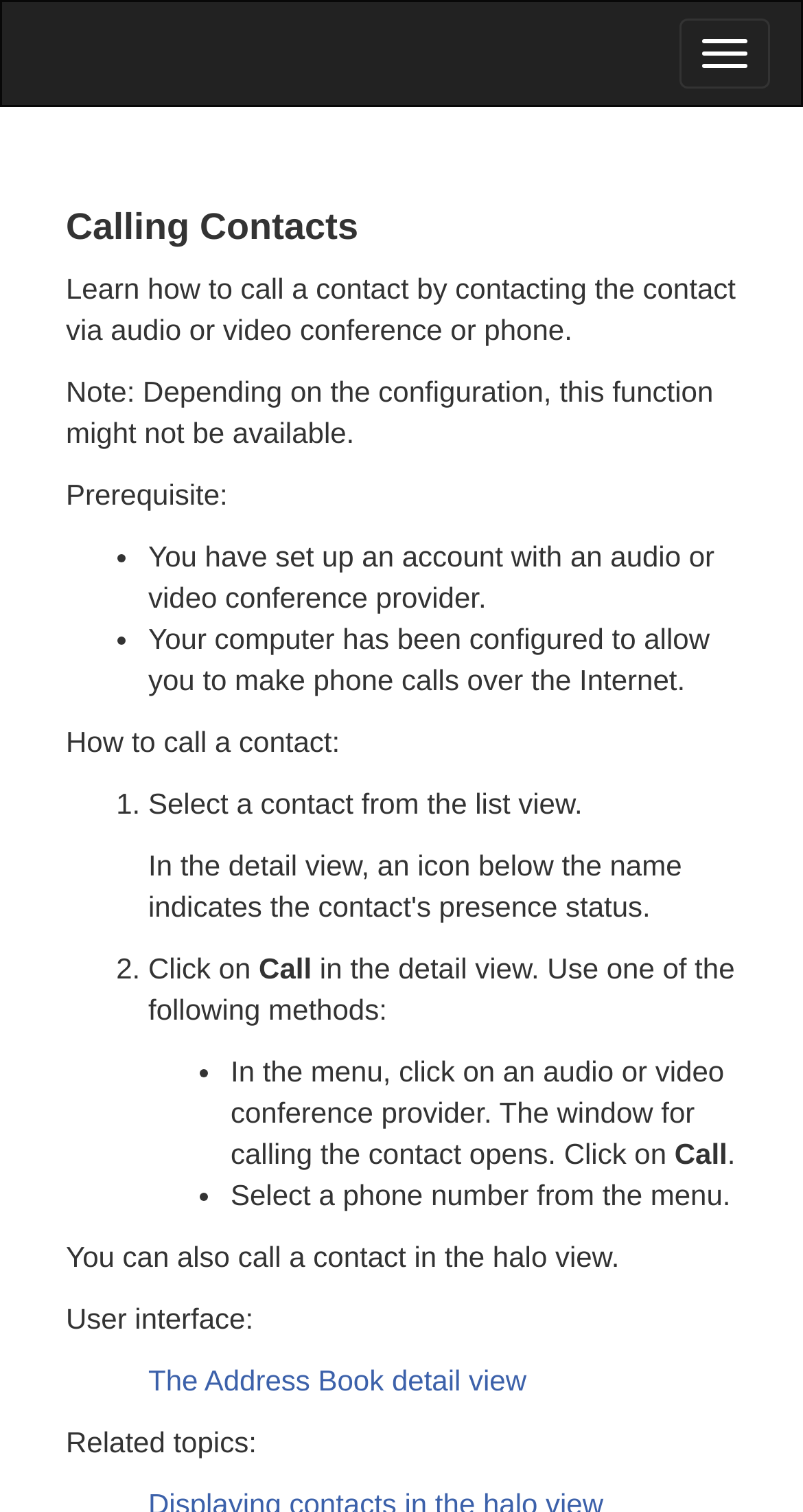What is the alternative view to call a contact?
Provide a concise answer using a single word or phrase based on the image.

Halo view